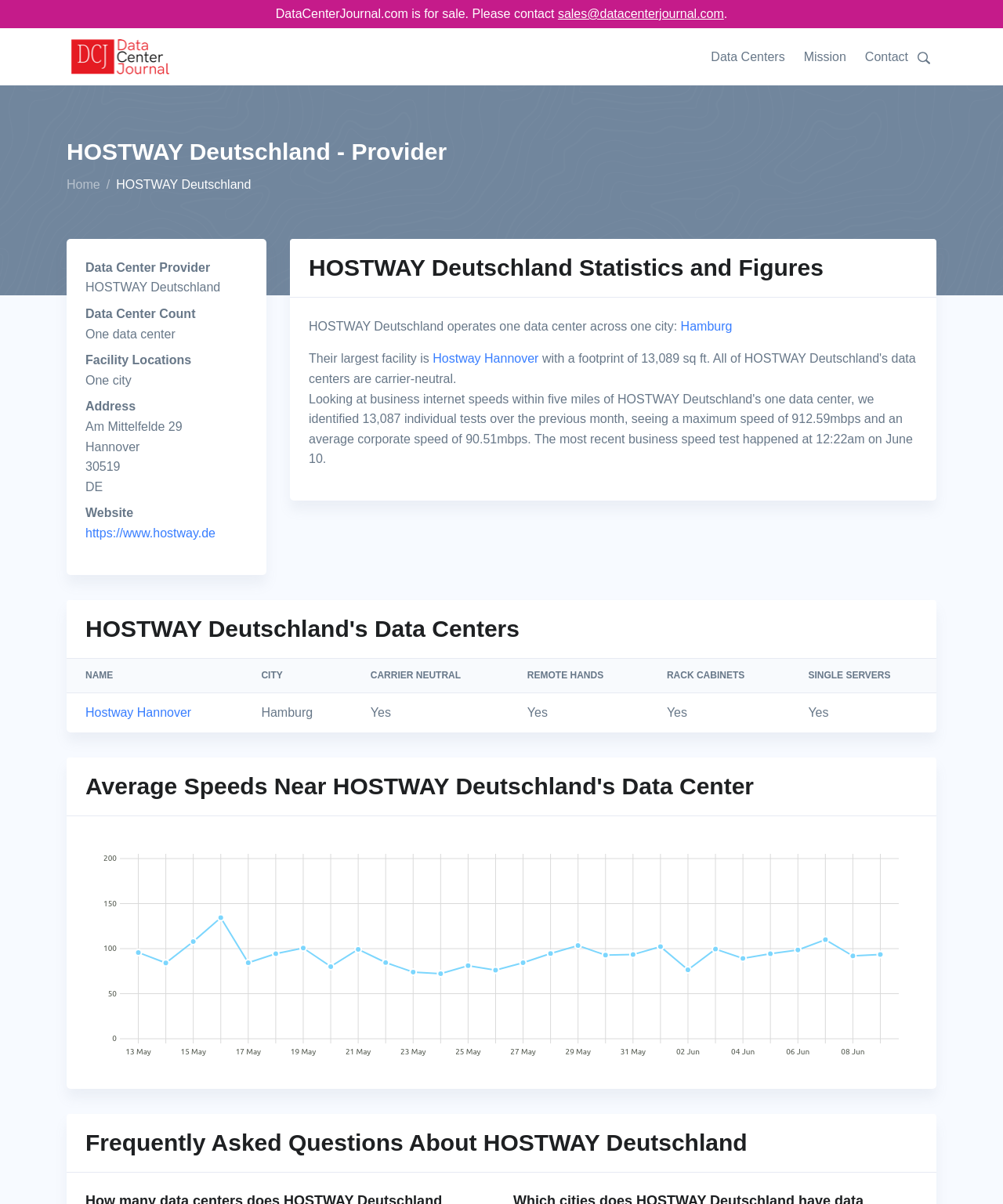Can you determine the bounding box coordinates of the area that needs to be clicked to fulfill the following instruction: "Read the article 'Melbet App Download For Android'"?

None